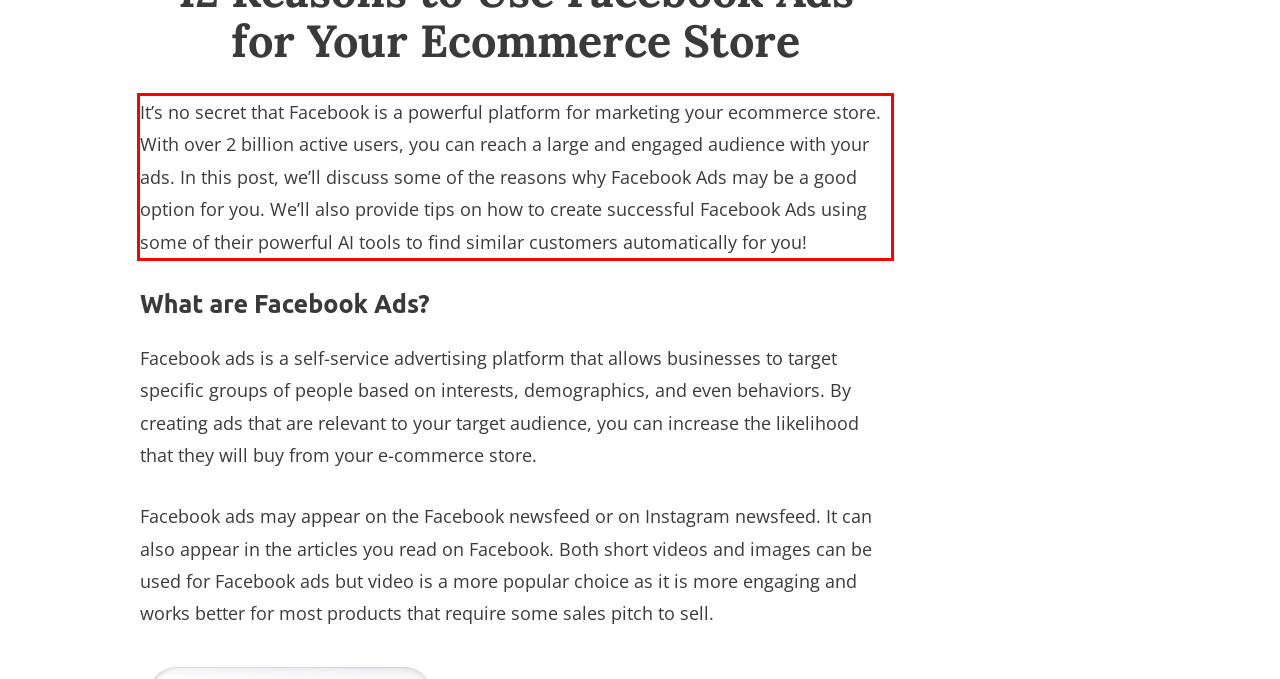Identify the text inside the red bounding box on the provided webpage screenshot by performing OCR.

It’s no secret that Facebook is a powerful platform for marketing your ecommerce store. With over 2 billion active users, you can reach a large and engaged audience with your ads. In this post, we’ll discuss some of the reasons why Facebook Ads may be a good option for you. We’ll also provide tips on how to create successful Facebook Ads using some of their powerful AI tools to find similar customers automatically for you!